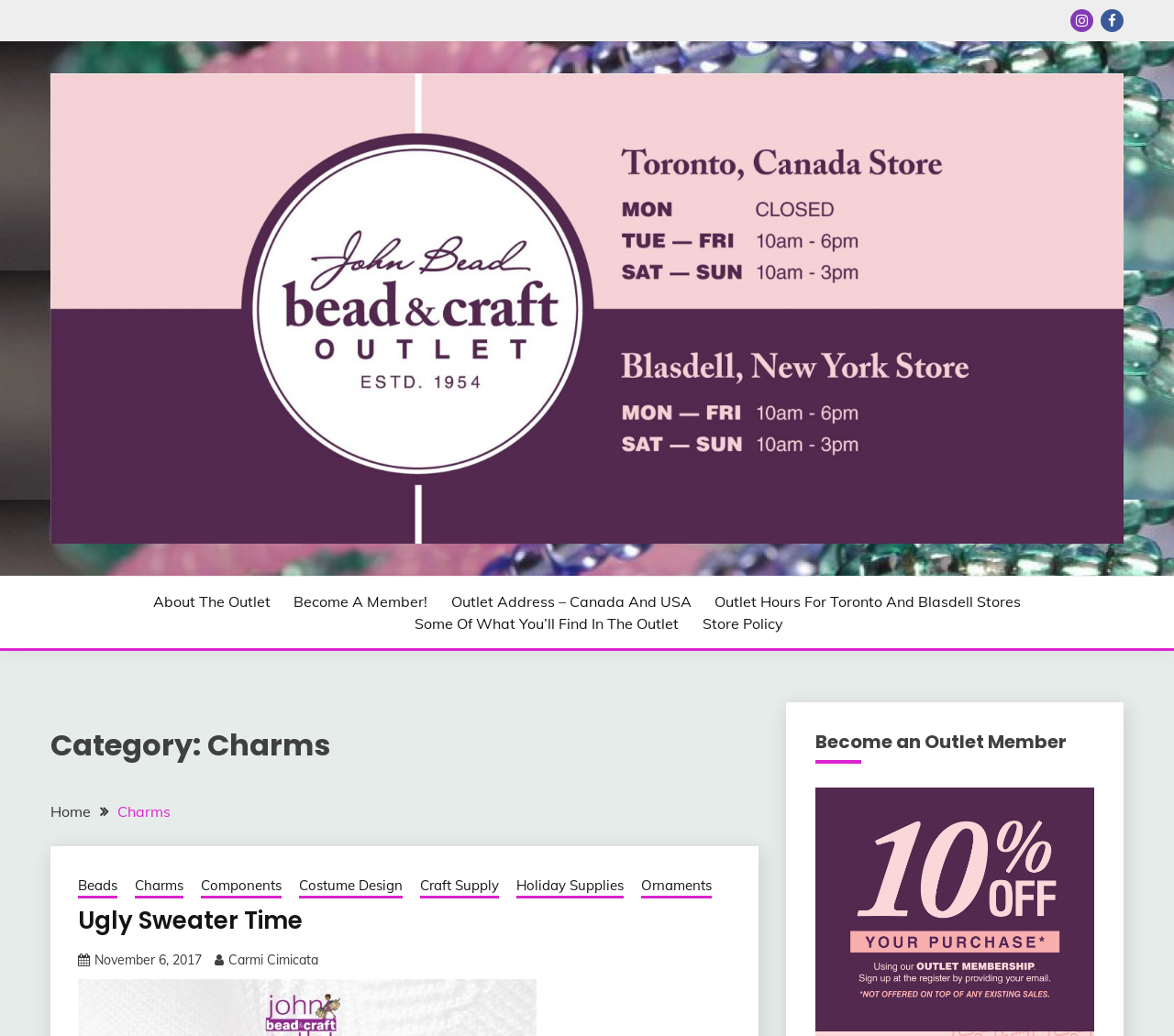Identify the bounding box coordinates of the element to click to follow this instruction: 'Explore charms category'. Ensure the coordinates are four float values between 0 and 1, provided as [left, top, right, bottom].

[0.043, 0.698, 0.646, 0.741]